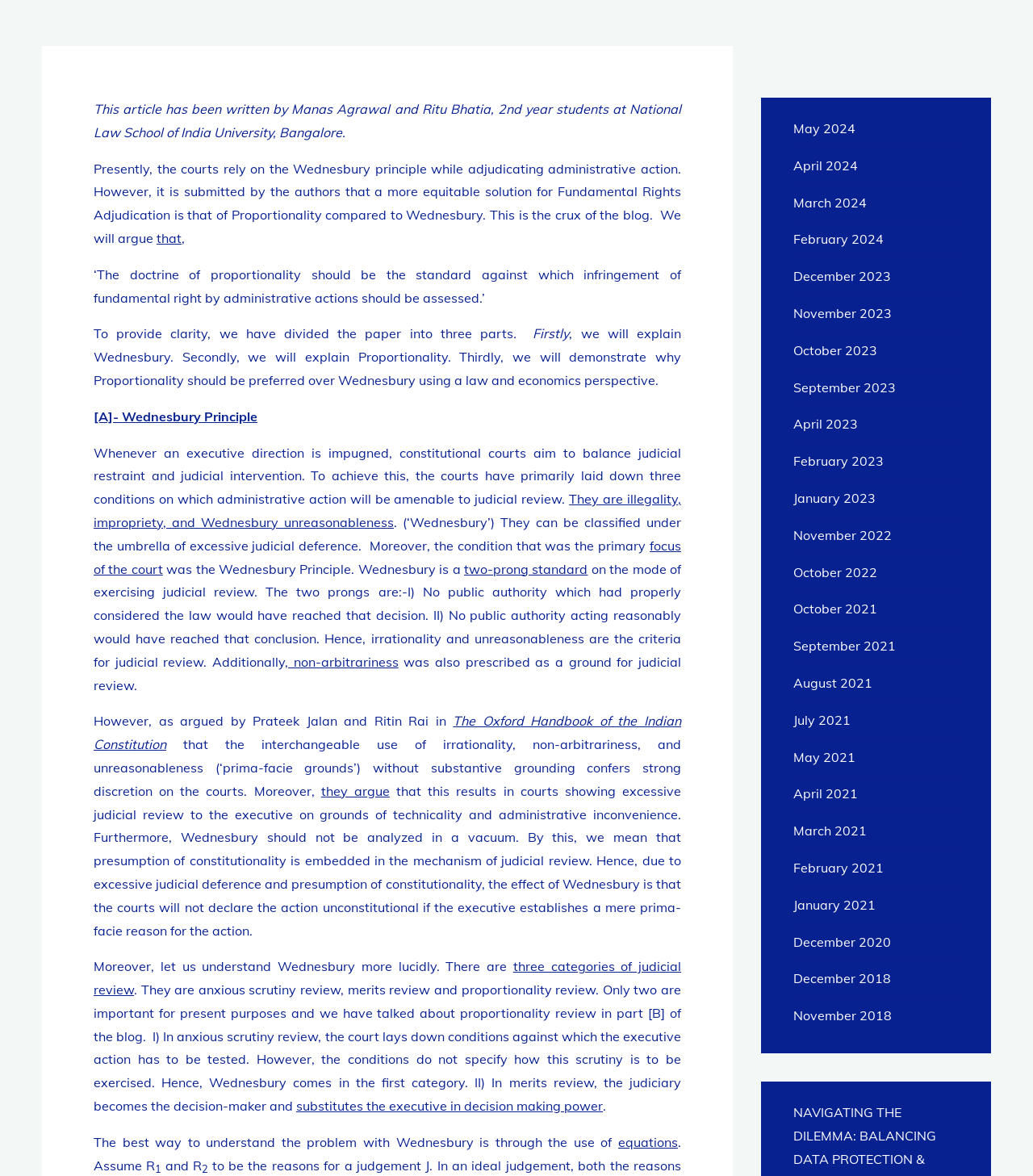Locate the bounding box coordinates of the area that needs to be clicked to fulfill the following instruction: "Click on 'February 2021'". The coordinates should be in the format of four float numbers between 0 and 1, namely [left, top, right, bottom].

[0.768, 0.731, 0.856, 0.745]